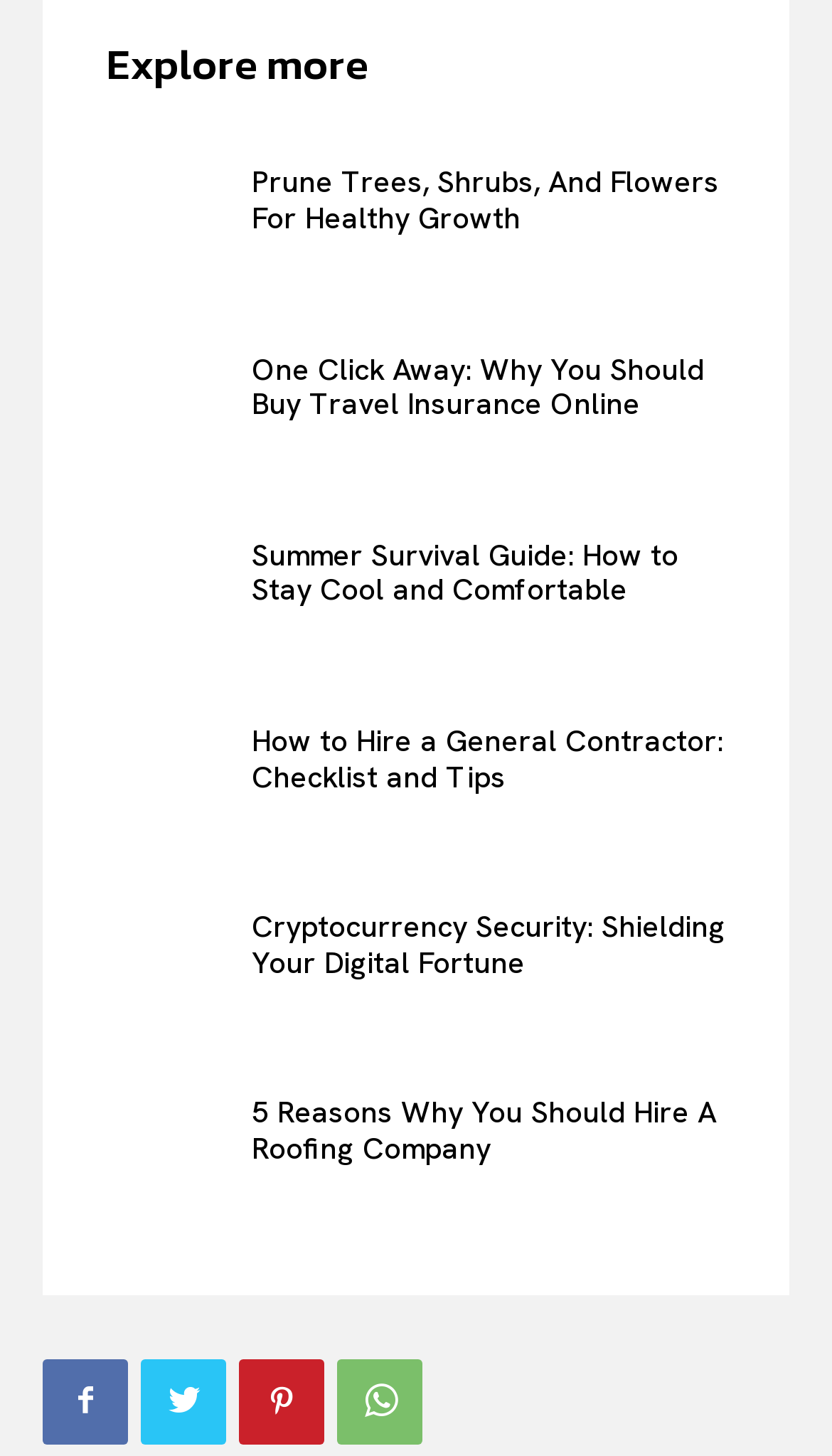Determine the bounding box coordinates of the target area to click to execute the following instruction: "Learn about travel insurance online."

[0.128, 0.206, 0.277, 0.325]